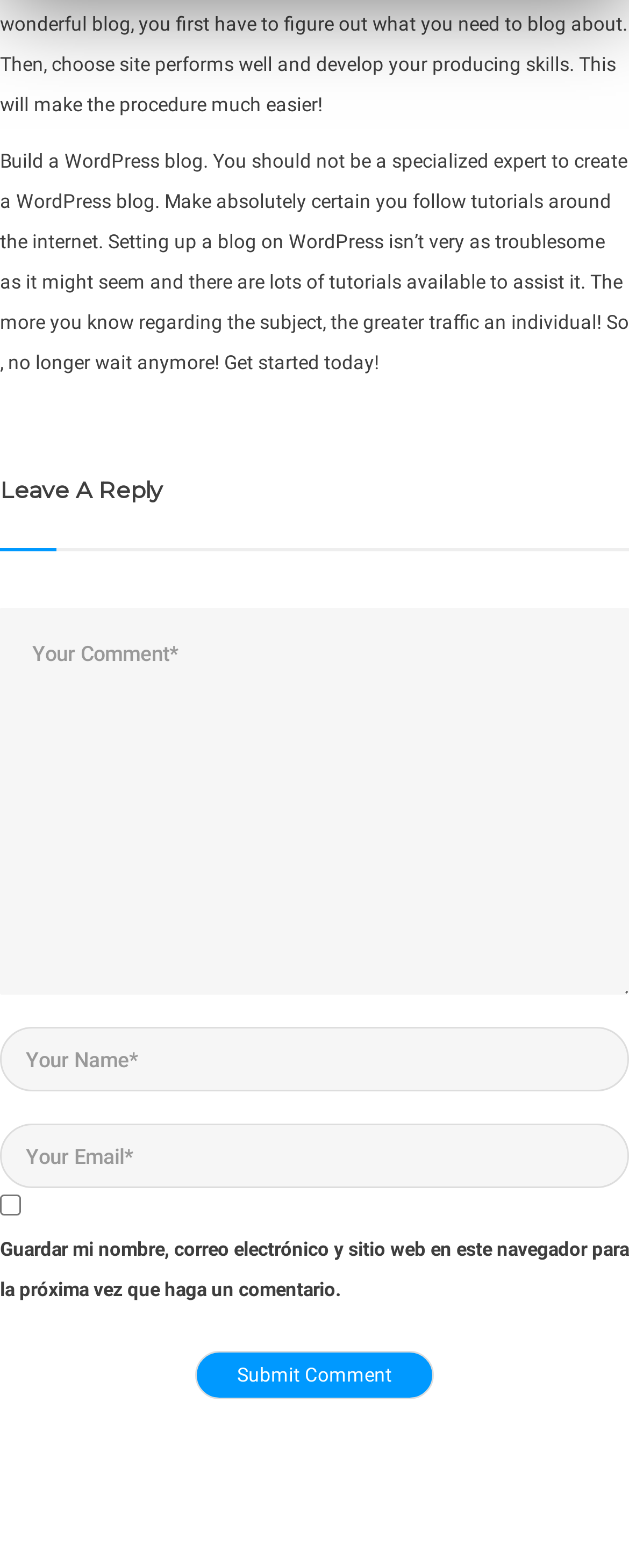Provide a brief response to the question below using one word or phrase:
What is the function of the checkbox?

Save name and email